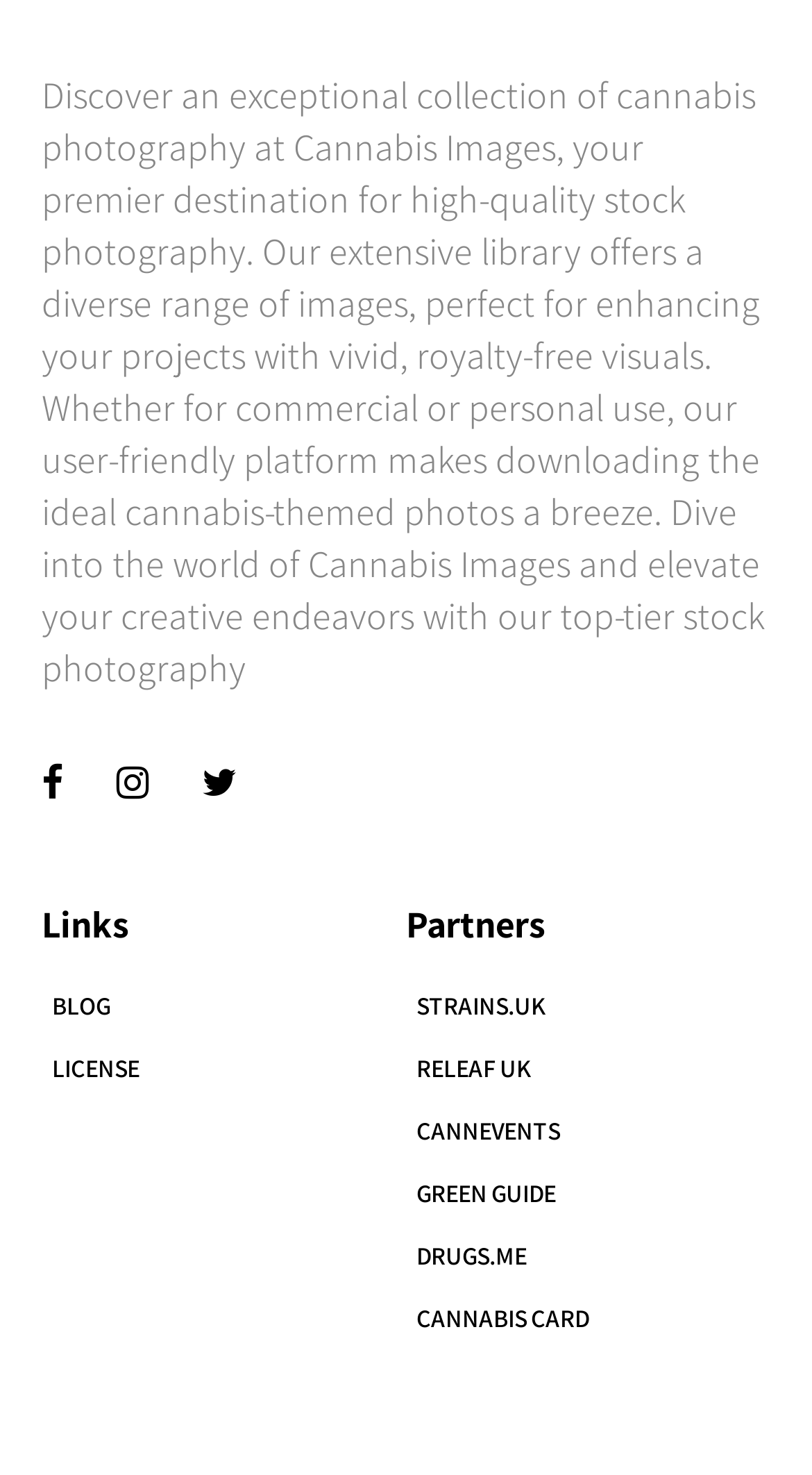Answer this question using a single word or a brief phrase:
How many social media icons are present?

3